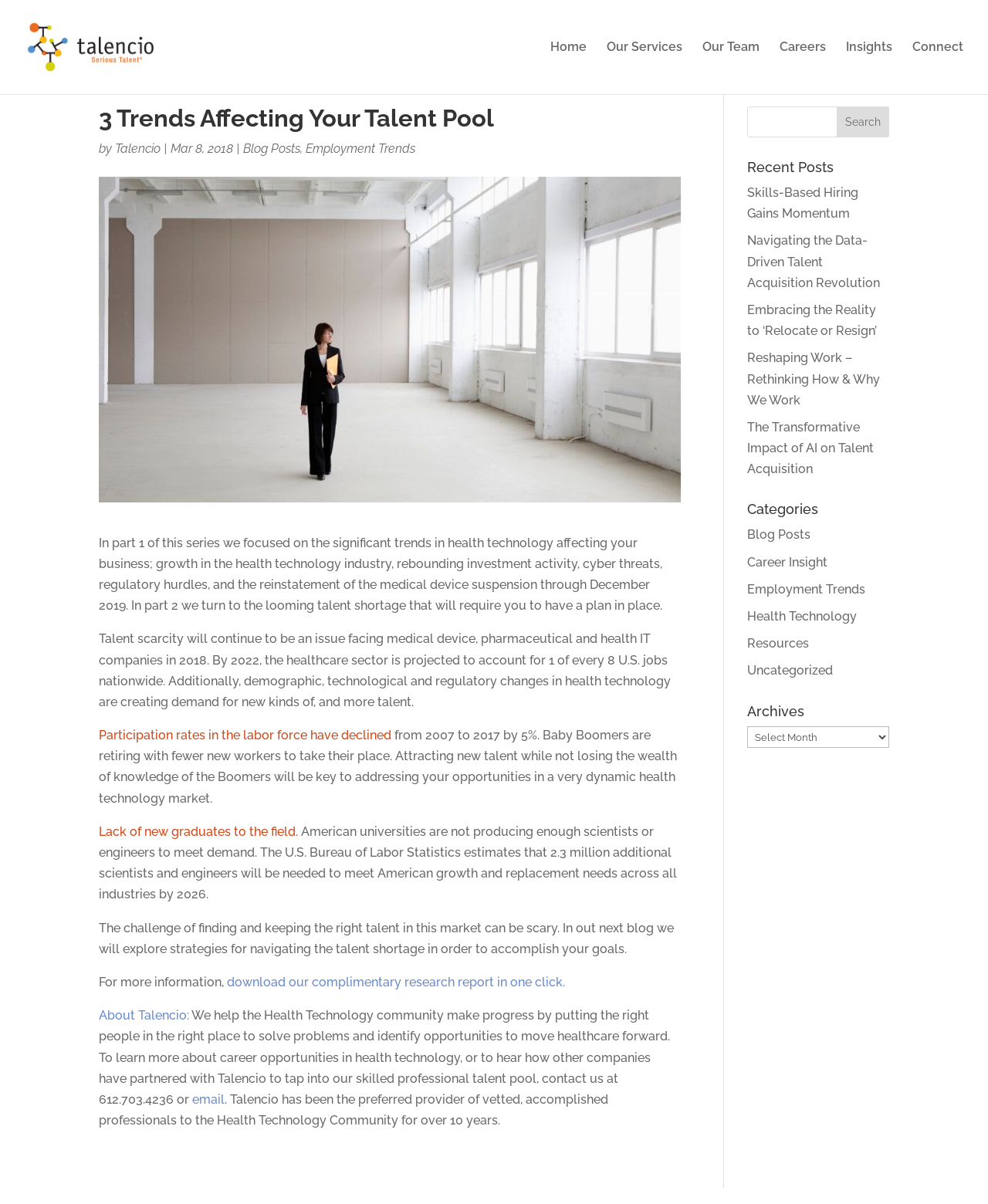What is the estimated number of additional scientists and engineers needed by 2026? Analyze the screenshot and reply with just one word or a short phrase.

2.3 million